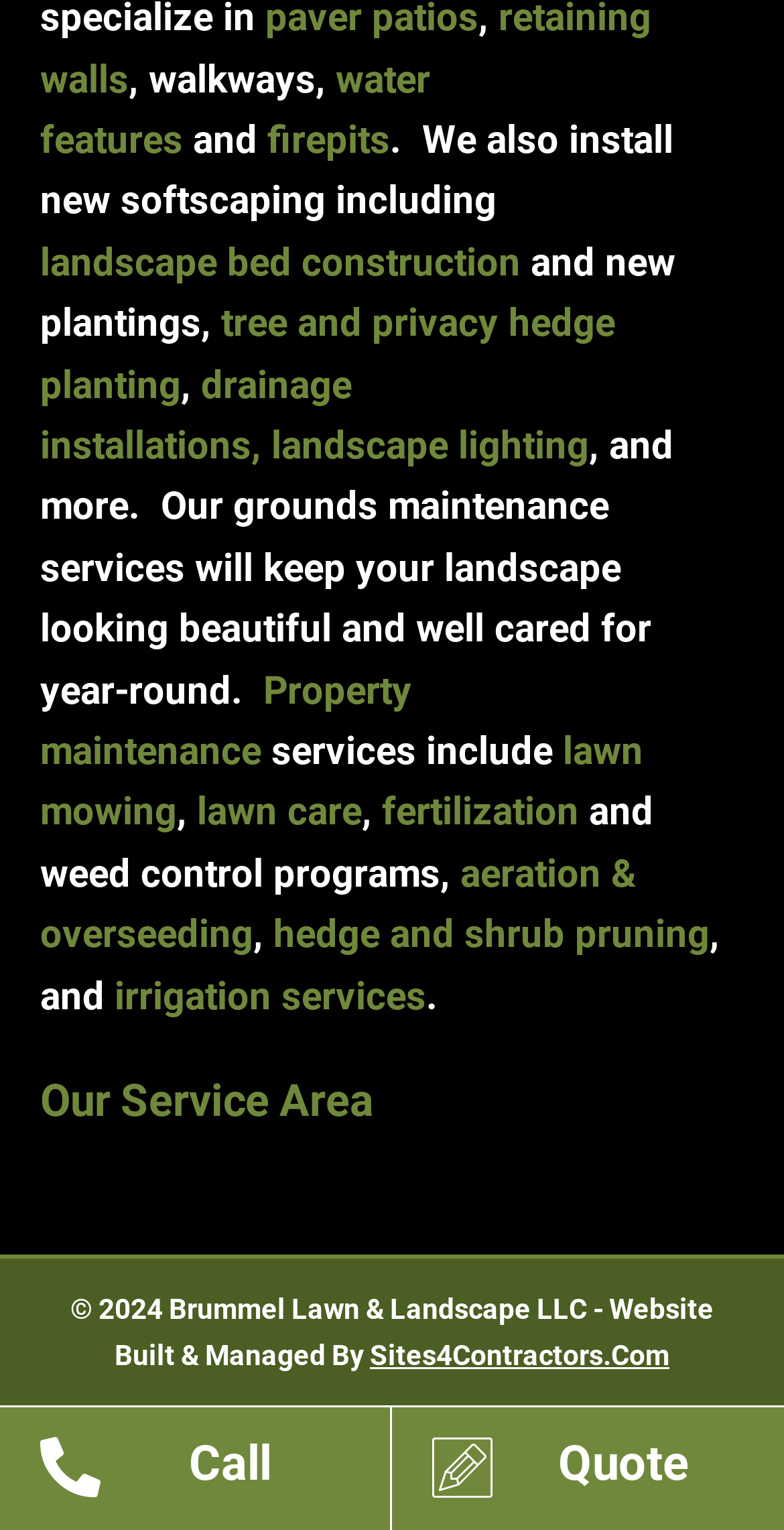Using the provided description lawn mowing, find the bounding box coordinates for the UI element. Provide the coordinates in (top-left x, top-left y, bottom-right x, bottom-right y) format, ensuring all values are between 0 and 1.

[0.051, 0.476, 0.821, 0.546]